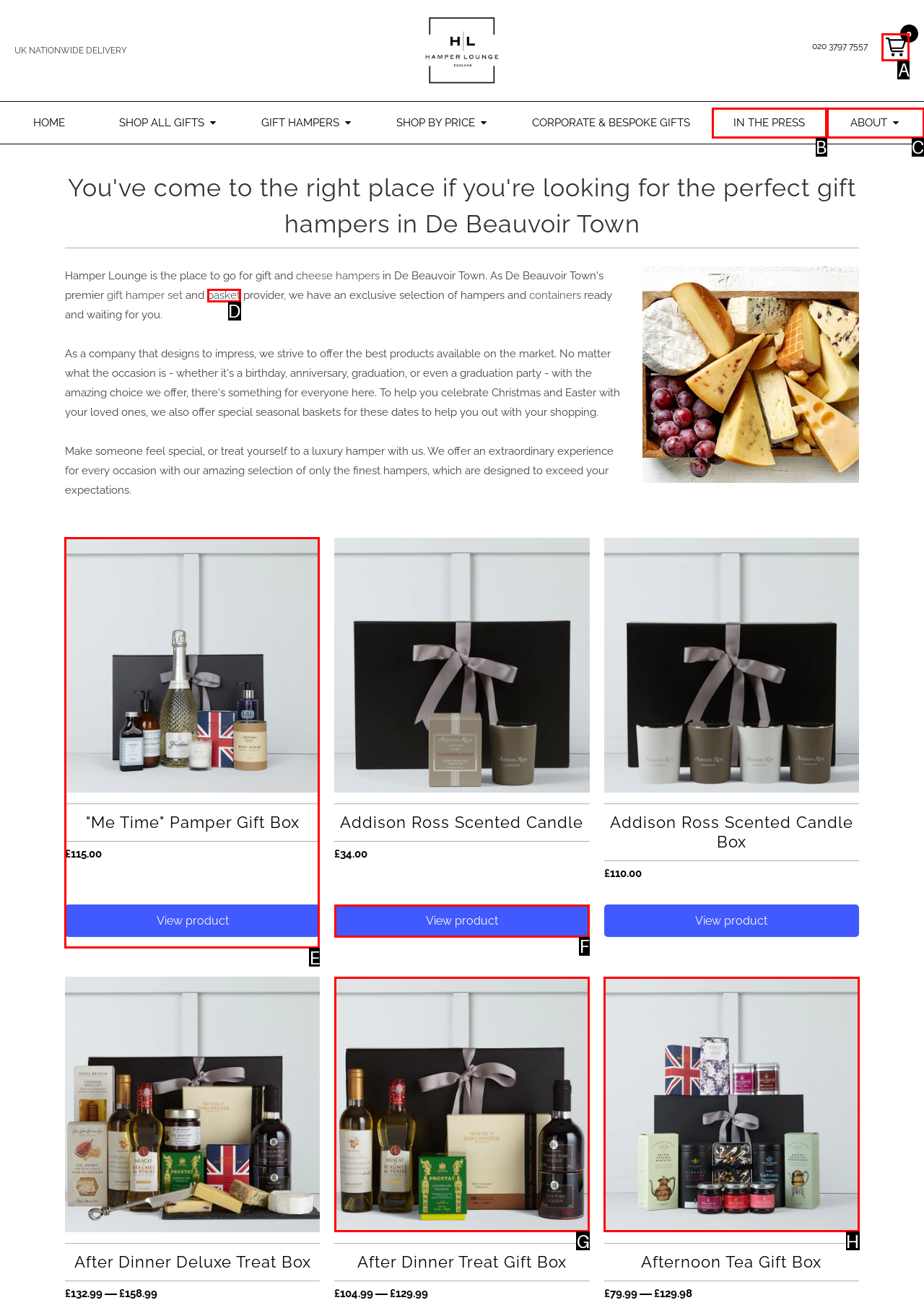Find the correct option to complete this instruction: View the 'Me Time' Pamper Gift Box product. Reply with the corresponding letter.

E